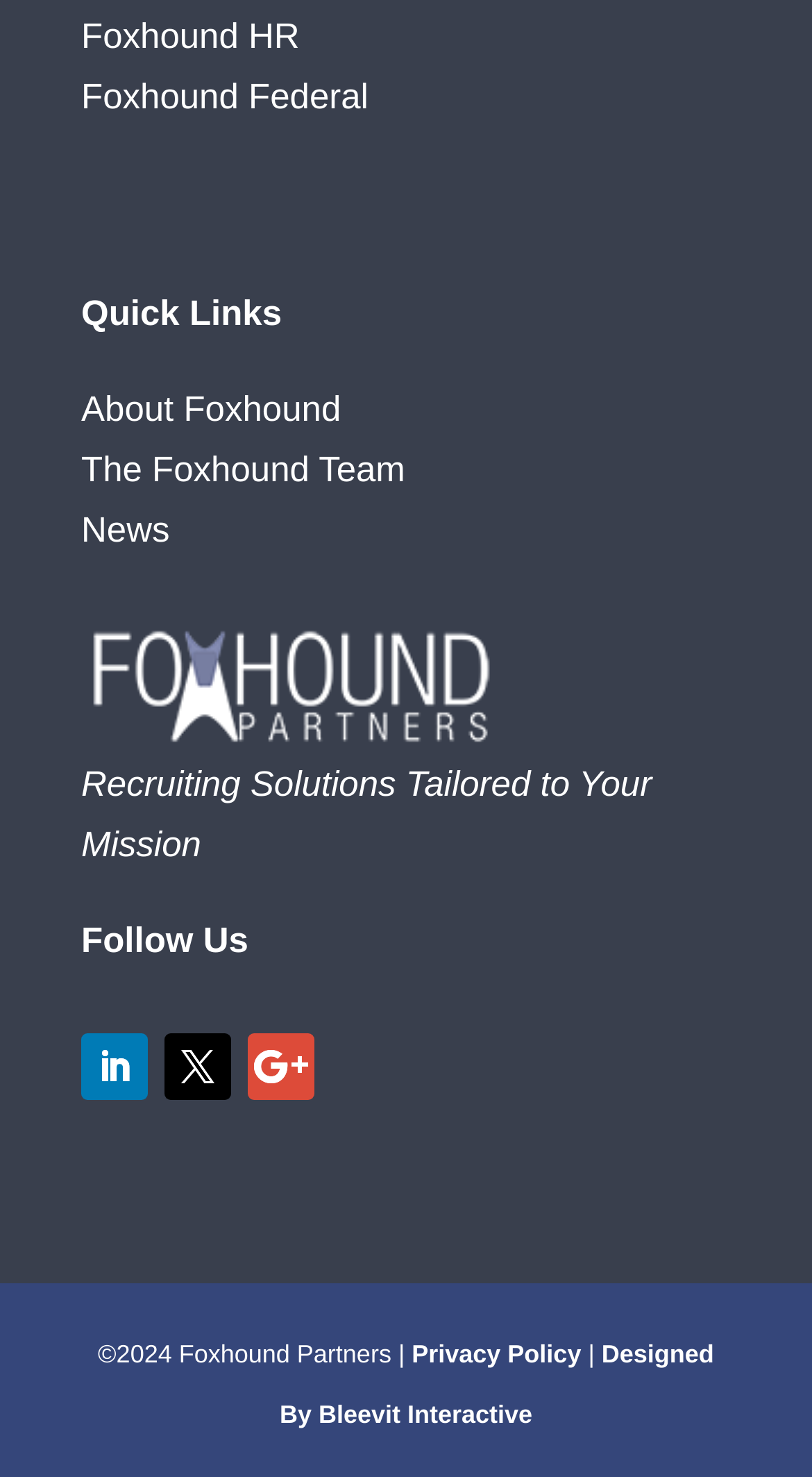Determine the bounding box coordinates for the clickable element required to fulfill the instruction: "Read the Privacy Policy". Provide the coordinates as four float numbers between 0 and 1, i.e., [left, top, right, bottom].

[0.507, 0.908, 0.716, 0.927]